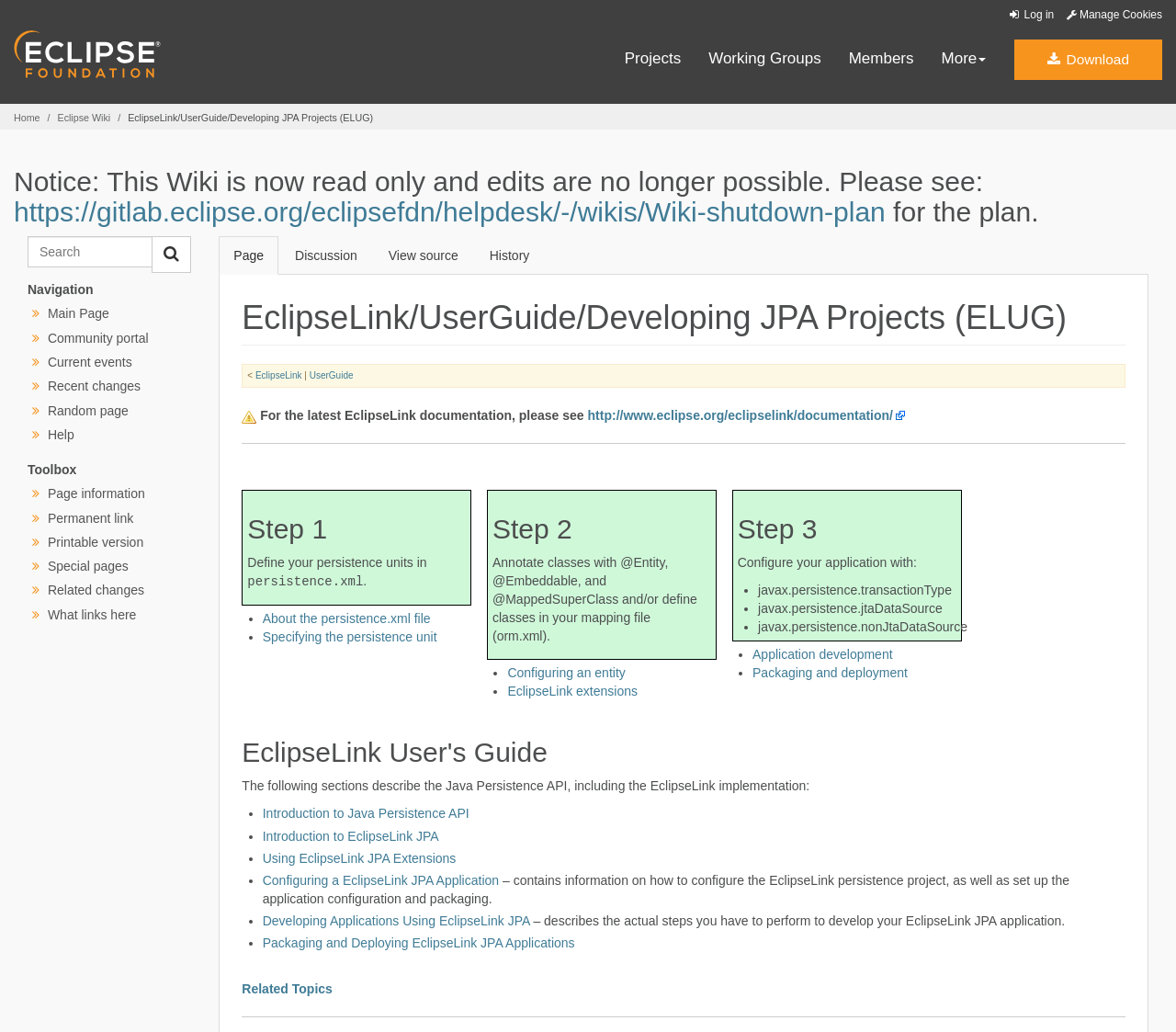Provide your answer in a single word or phrase: 
How many links are there in the 'Toolbox' section?

7